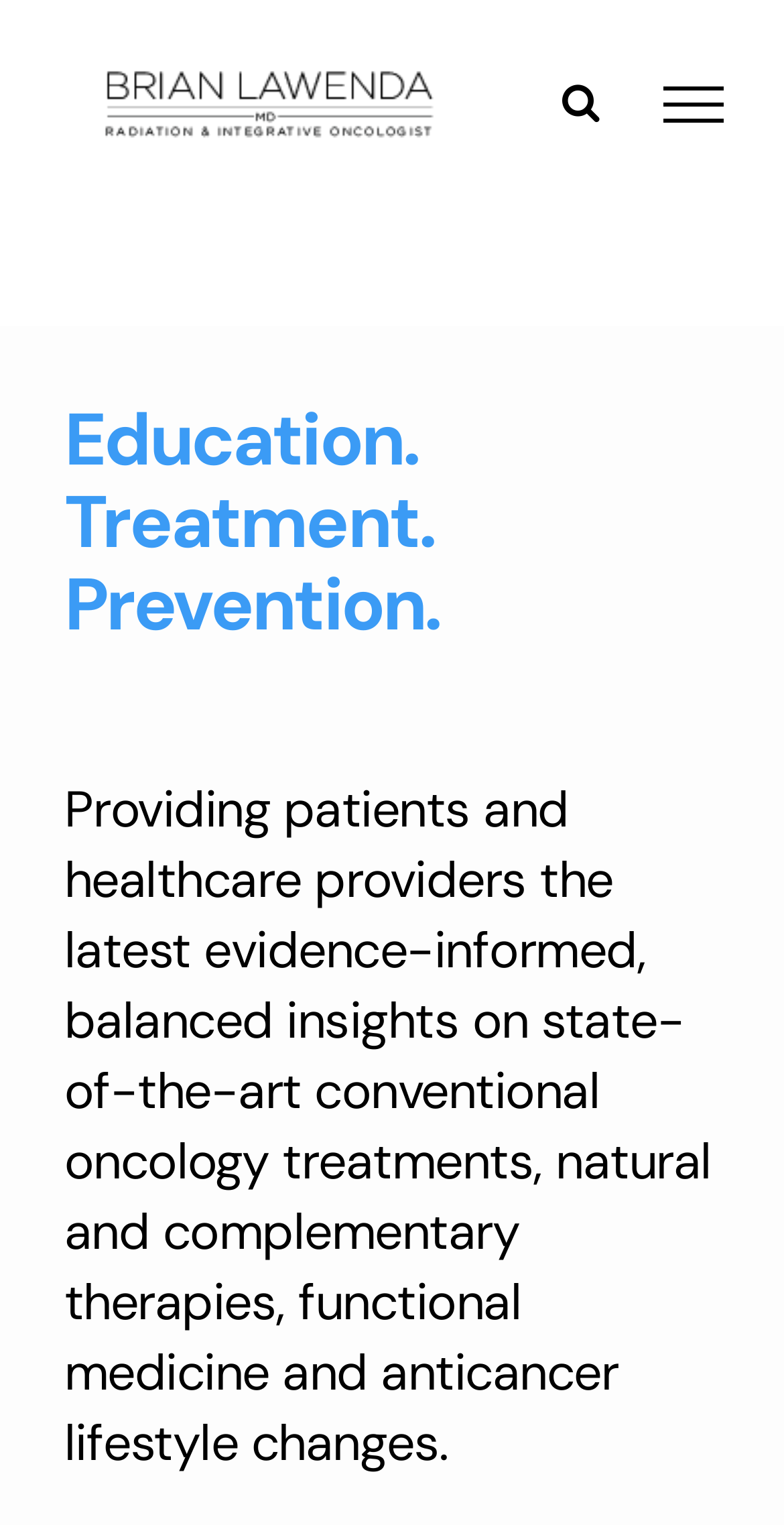Construct a thorough caption encompassing all aspects of the webpage.

The webpage is about Dr. Brian Lawenda, a radiation and integrative oncologist, and functional medicine practitioner. At the top left of the page, there is a navigation menu labeled "Main Menu" with a logo of "Brian Lawenda M.D." next to it. The logo is an image. 

On the top right side of the page, there are two hidden links, "Toggle Search" and "Toggle Menu". 

Below the navigation menu, there is a heading that reads "Education. Treatment. Prevention." which is centered on the page. 

Under the heading, there is a paragraph of text that describes Dr. Lawenda's approach to providing patients and healthcare providers with the latest insights on conventional oncology treatments, natural and complementary therapies, functional medicine, and anticancer lifestyle changes. This text spans almost the entire width of the page.